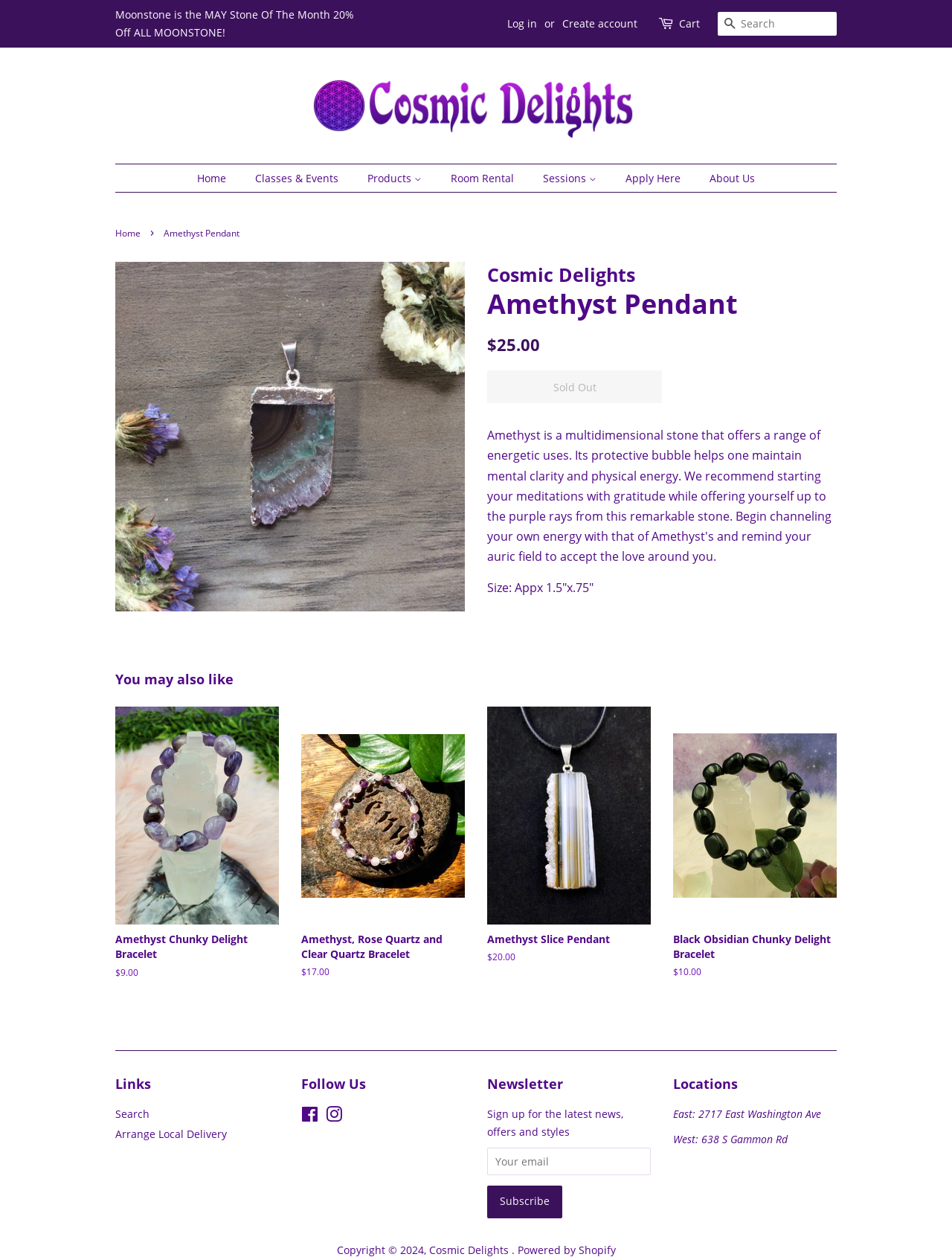By analyzing the image, answer the following question with a detailed response: What is the name of the pendant?

I found the answer by looking at the breadcrumbs navigation section, where it says 'Home > Amethyst Pendant'. This indicates that the current page is about an Amethyst Pendant.